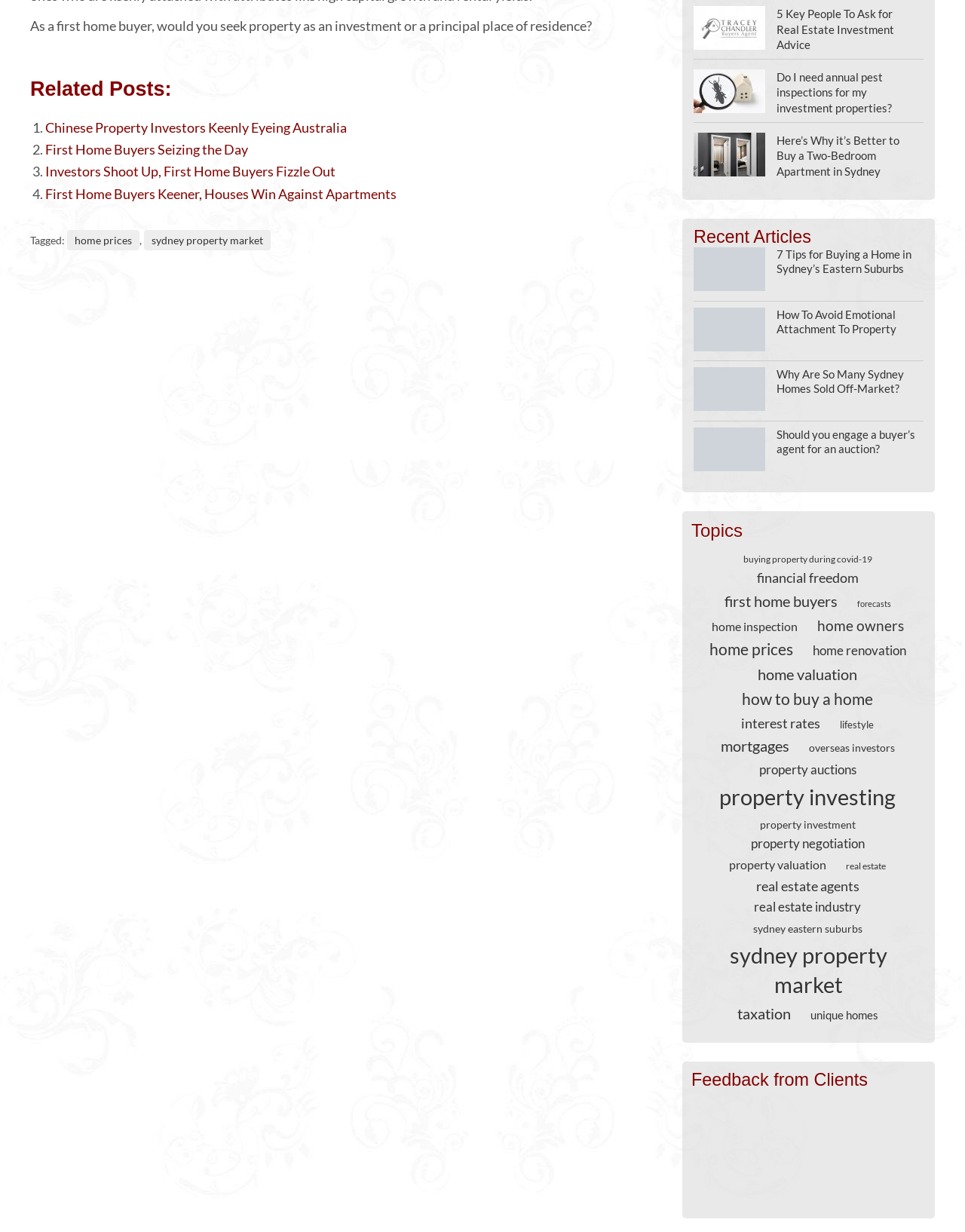Locate the UI element described by sydney eastern suburbs and provide its bounding box coordinates. Use the format (top-left x, top-left y, bottom-right x, bottom-right y) with all values as floating point numbers between 0 and 1.

[0.772, 0.749, 0.901, 0.759]